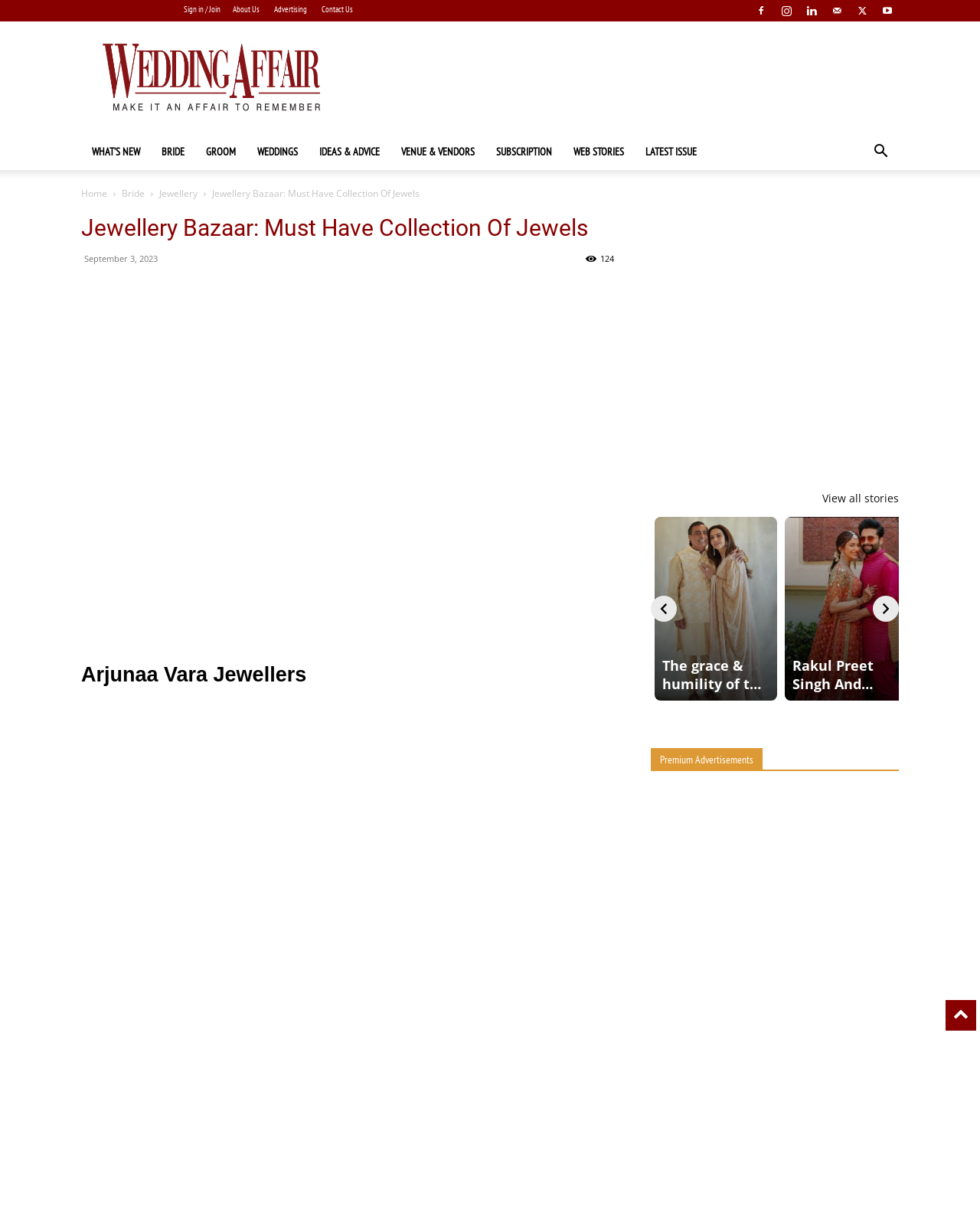What is the name of the richest family mentioned on the webpage?
Look at the screenshot and give a one-word or phrase answer.

Not specified